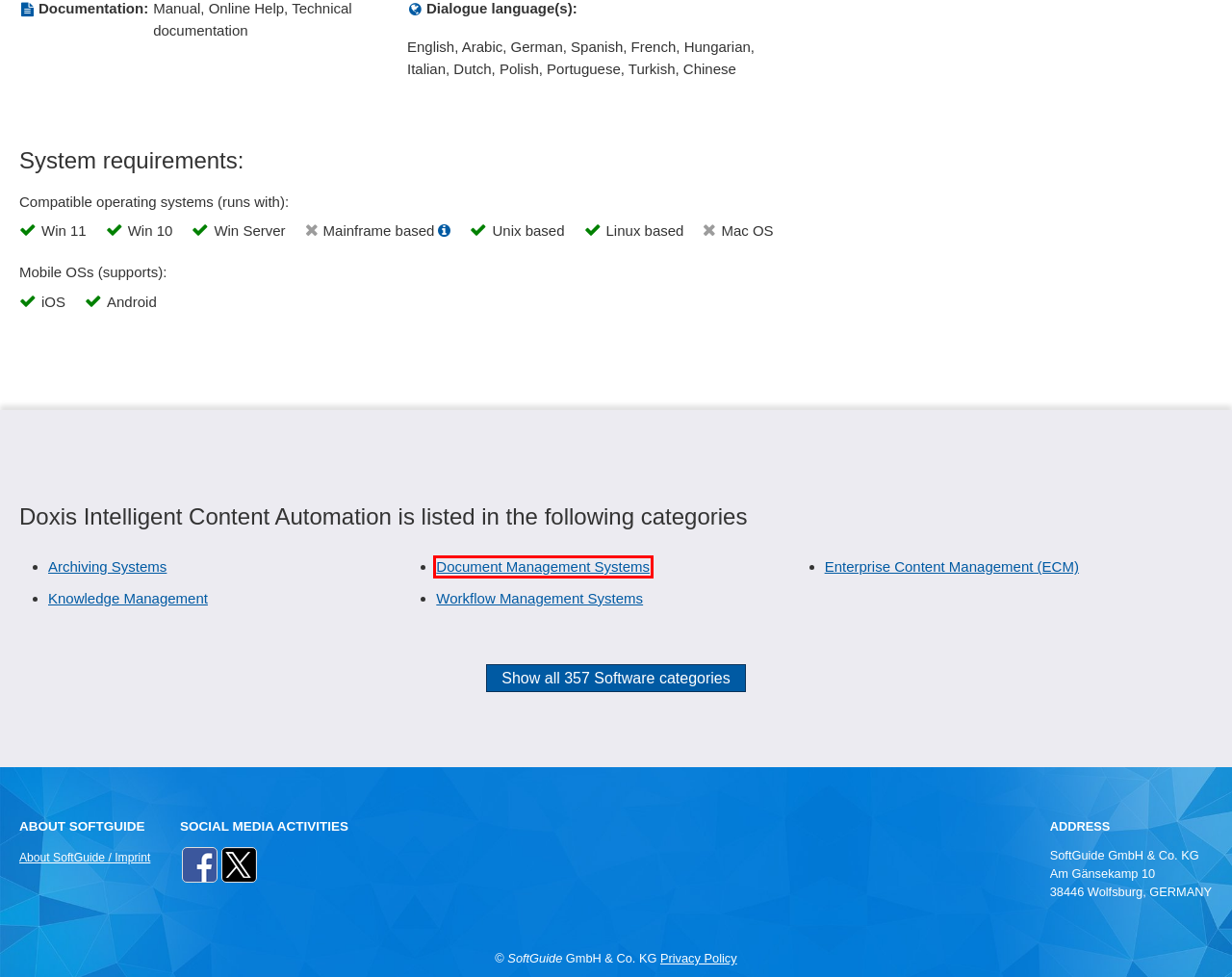Given a screenshot of a webpage with a red bounding box, please pick the webpage description that best fits the new webpage after clicking the element inside the bounding box. Here are the candidates:
A. Archiving Software and Vendors
B. Mainframe-basierend
C. Document Management Systems (DMS) - Software and Vendors
D. For Vendors: Software Listing - List your Software - Software Marketing
E. Privacy Policy of SoftGuide GmbH & Co. KG
F. Software Overview- Categories in SoftGuide
G. Software search service by SoftGuide
H. Knowledge Management, Information Management - Market Overview Software and Vendors

C